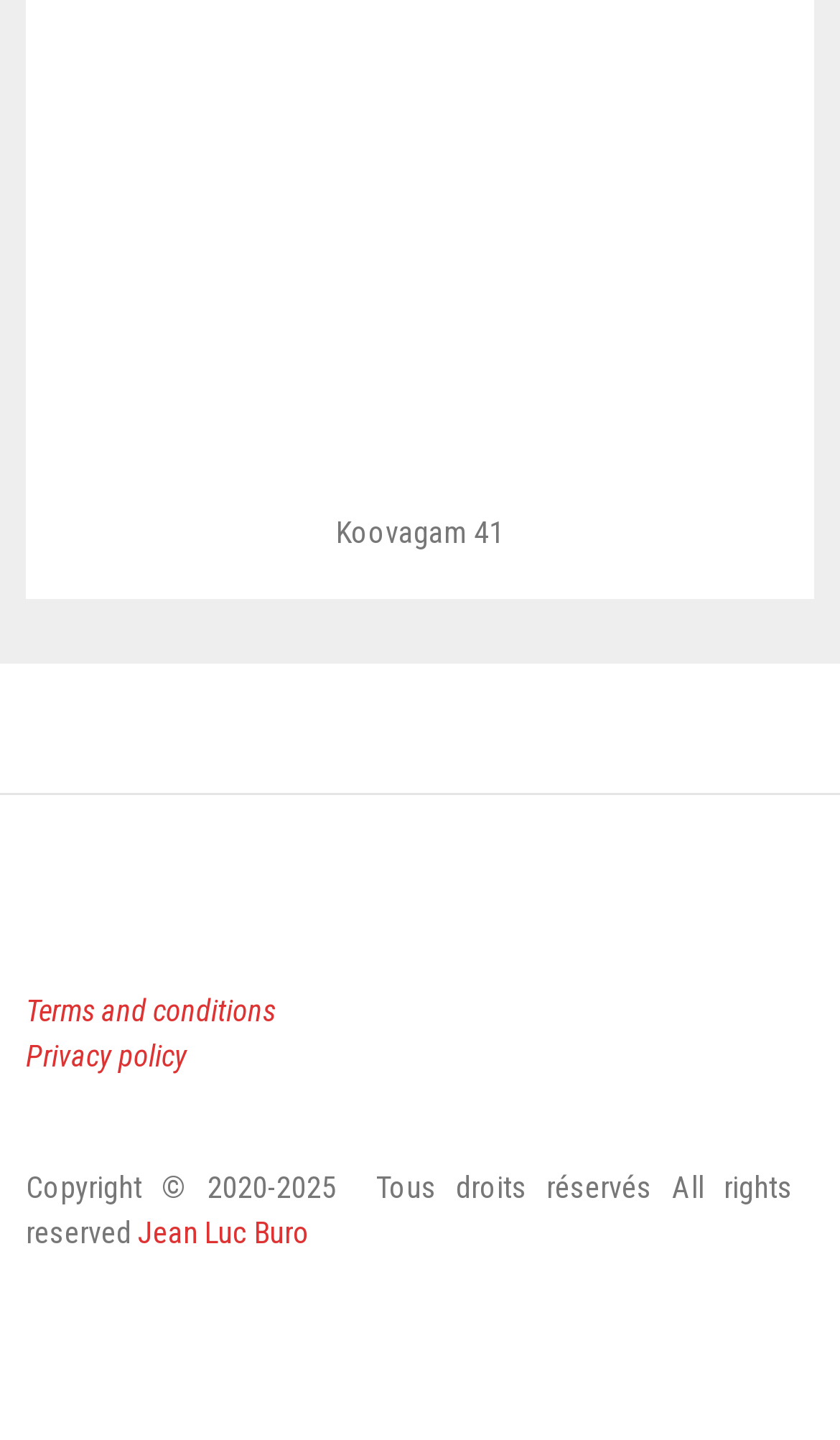Identify the bounding box coordinates for the UI element described as follows: "Jean Luc Buro". Ensure the coordinates are four float numbers between 0 and 1, formatted as [left, top, right, bottom].

[0.164, 0.844, 0.369, 0.868]